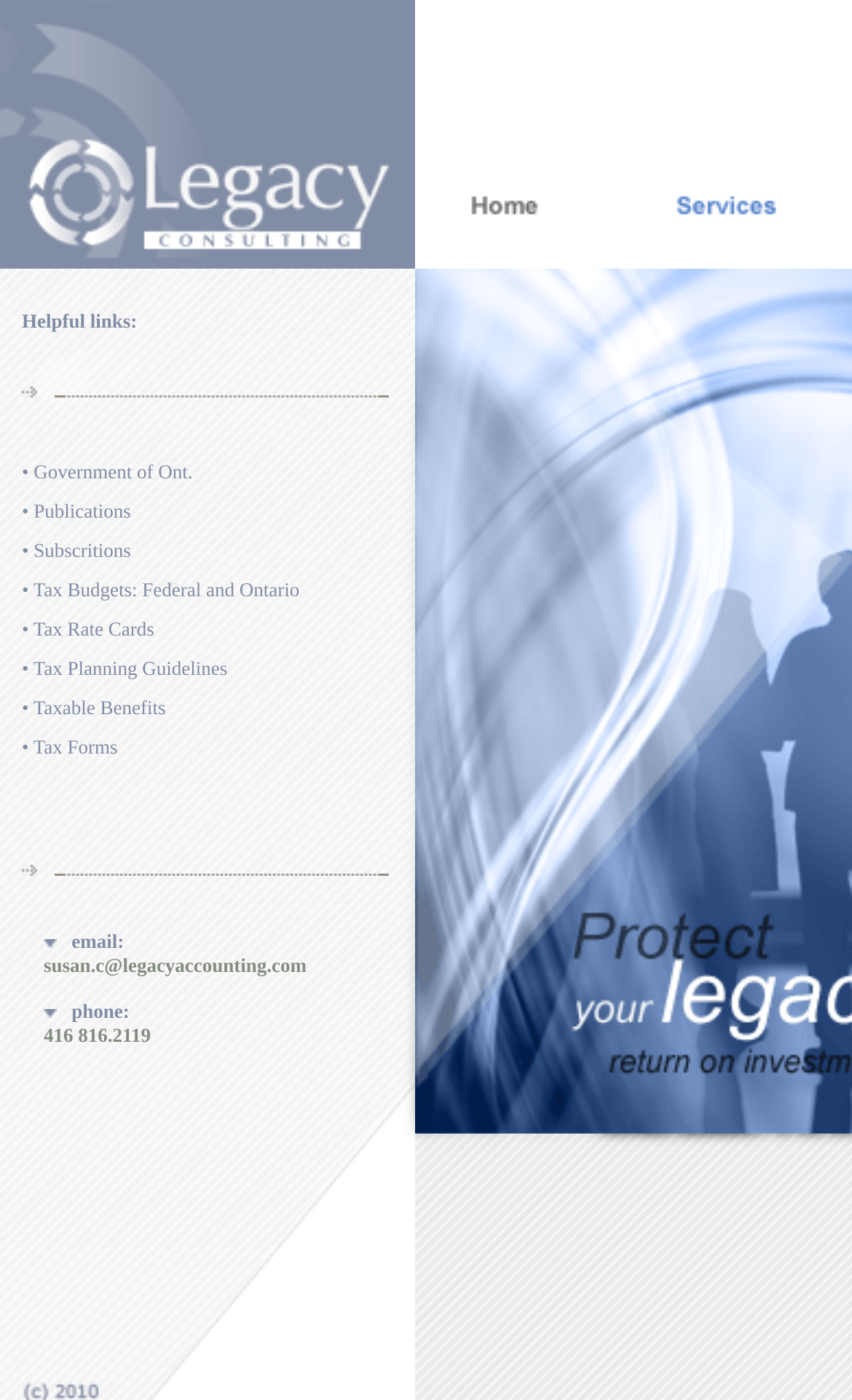Locate the bounding box coordinates of the element to click to perform the following action: 'Click on services'. The coordinates should be given as four float values between 0 and 1, in the form of [left, top, right, bottom].

[0.703, 0.164, 0.99, 0.19]